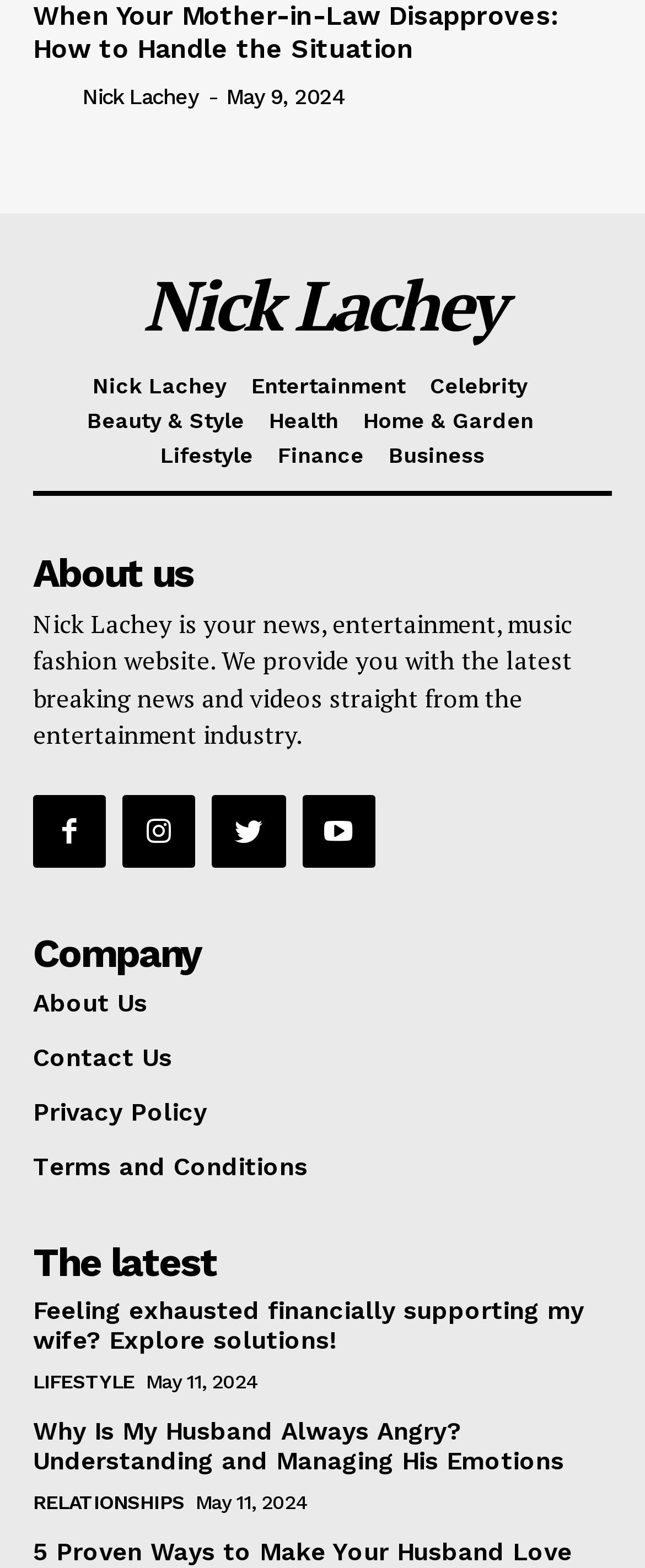Specify the bounding box coordinates of the region I need to click to perform the following instruction: "Read the article about handling mother-in-law disapproval". The coordinates must be four float numbers in the range of 0 to 1, i.e., [left, top, right, bottom].

[0.051, 0.0, 0.949, 0.041]